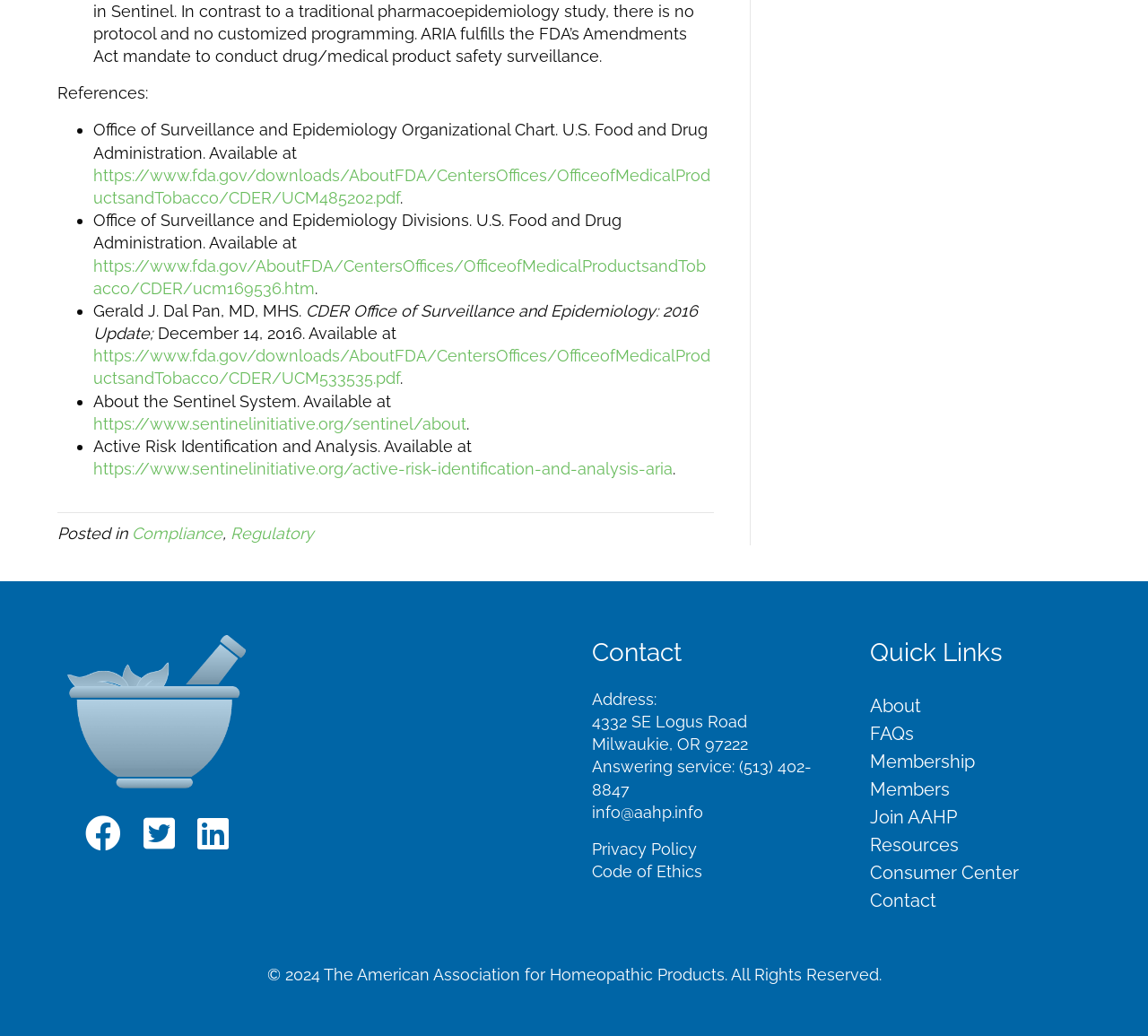Given the element description: "https://www.sentinelinitiative.org/sentinel/about", predict the bounding box coordinates of this UI element. The coordinates must be four float numbers between 0 and 1, given as [left, top, right, bottom].

[0.081, 0.4, 0.406, 0.418]